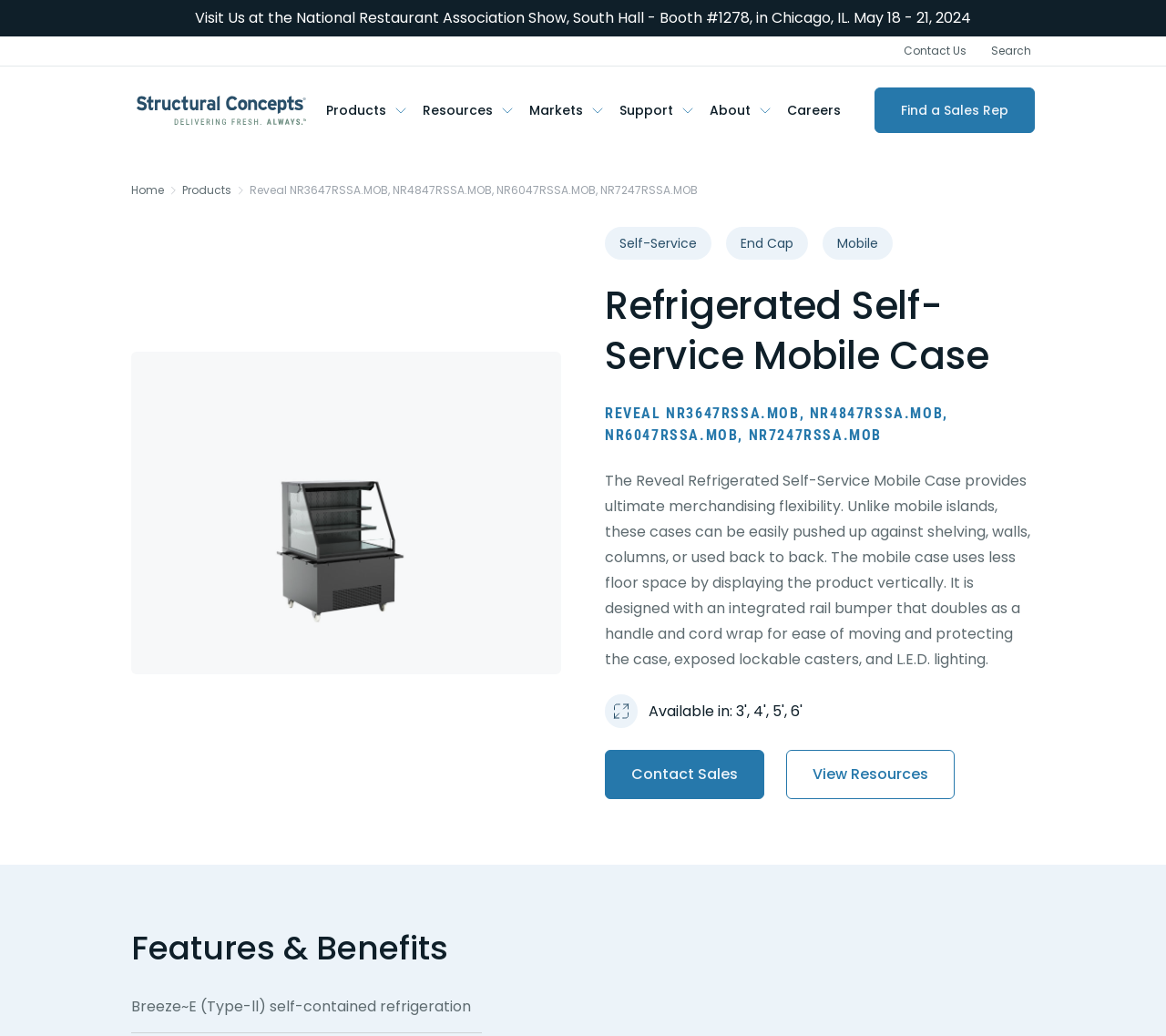How many images are on the webpage?
Please provide a single word or phrase in response based on the screenshot.

7